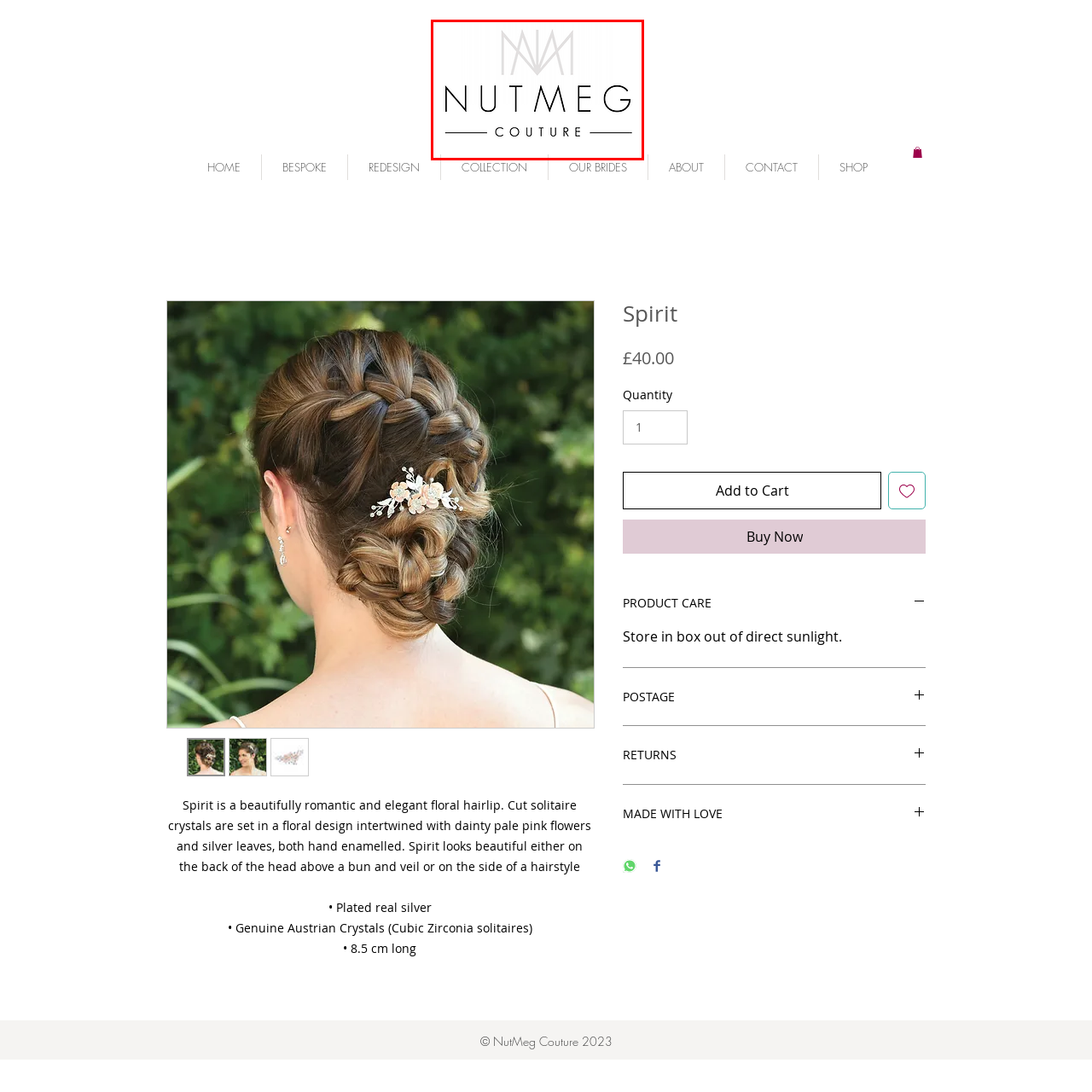Analyze the picture enclosed by the red bounding box and provide a single-word or phrase answer to this question:
What is the focus of NutMeg Couture's designs?

Contemporary and sophisticated